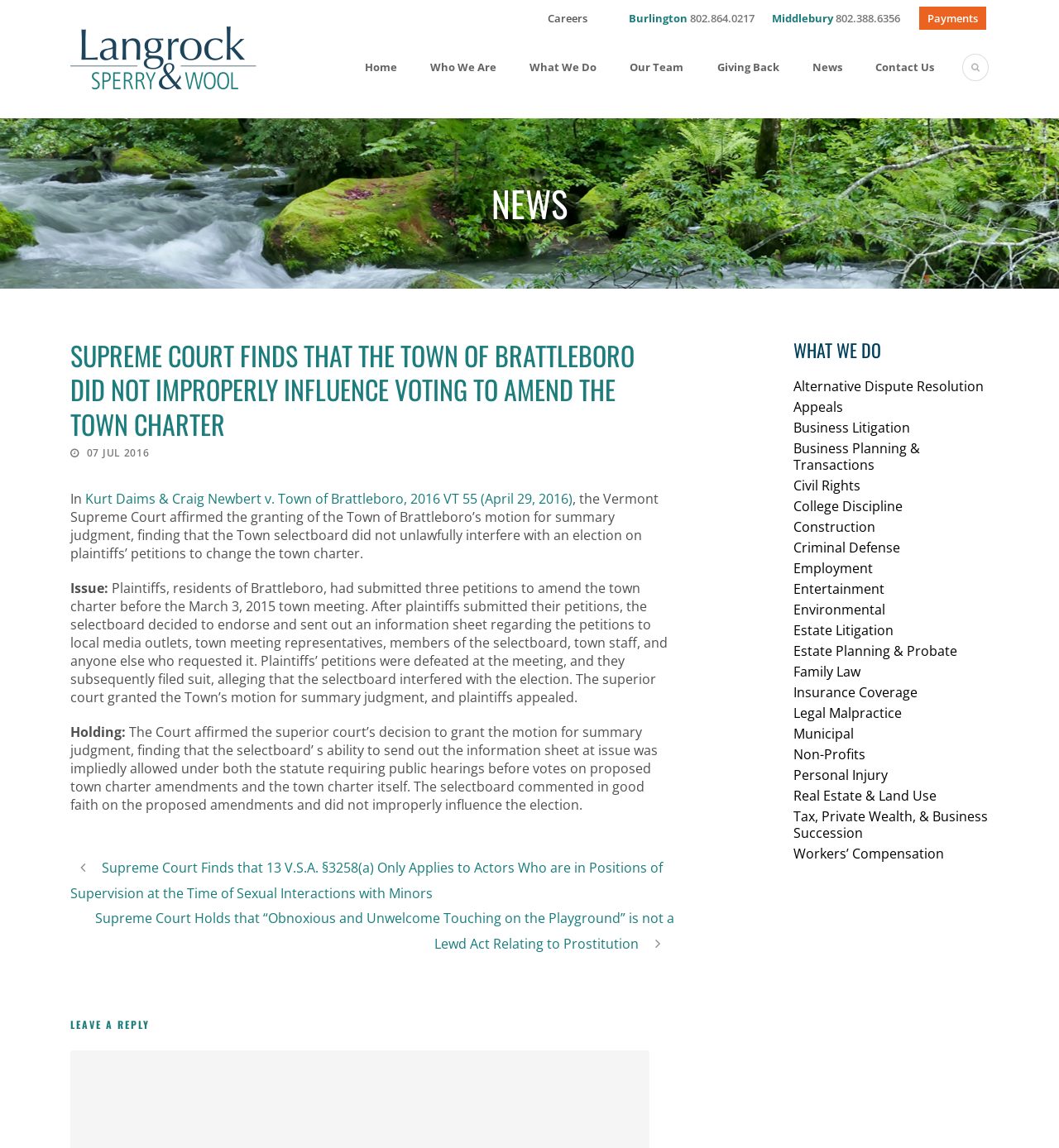Identify the bounding box coordinates of the region that should be clicked to execute the following instruction: "View the details of the Supreme Court case".

[0.077, 0.427, 0.541, 0.443]